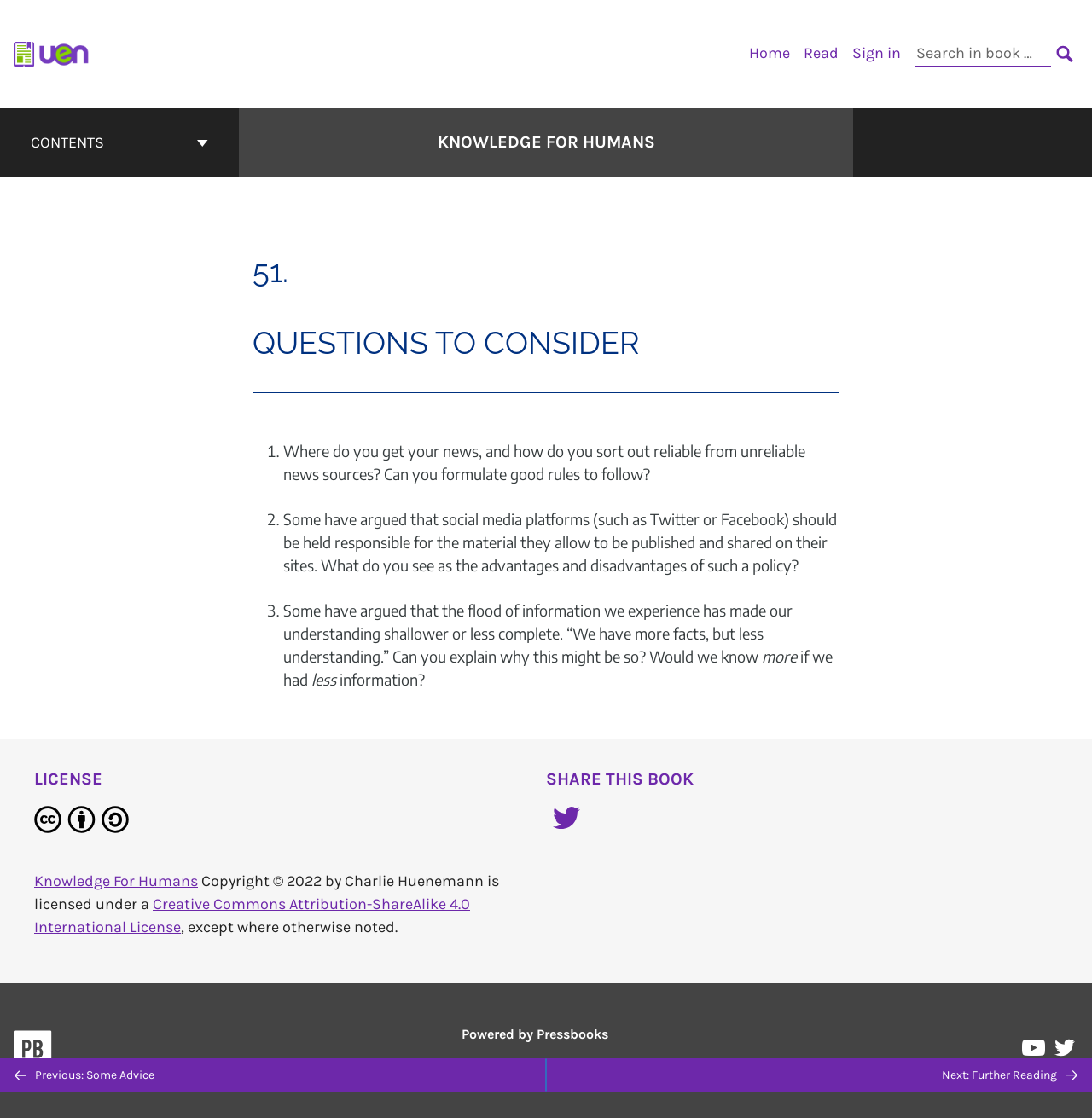Please identify the bounding box coordinates of the element that needs to be clicked to execute the following command: "Click on Previous: Some Advice". Provide the bounding box using four float numbers between 0 and 1, formatted as [left, top, right, bottom].

[0.0, 0.947, 0.5, 0.976]